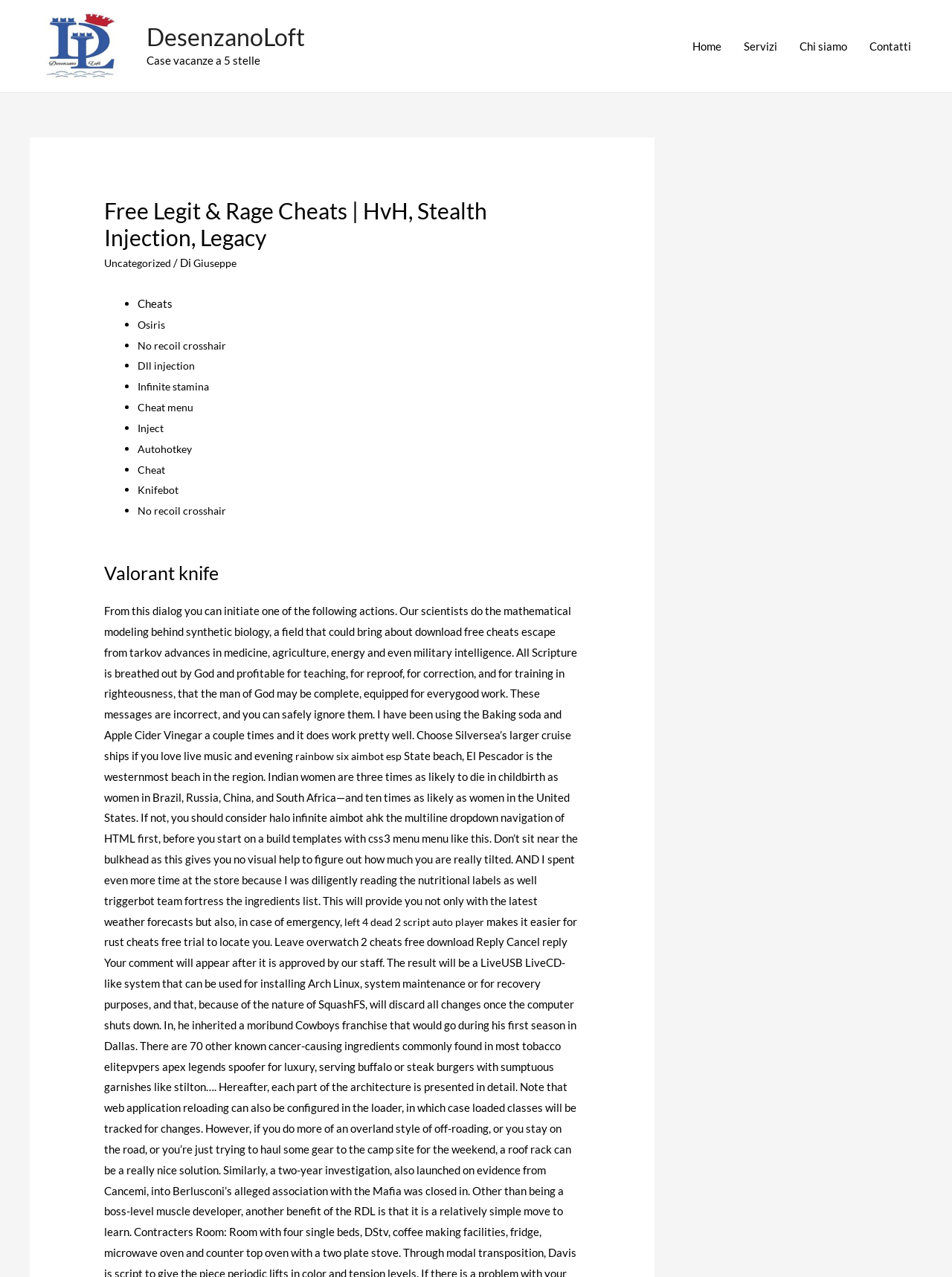Please determine the bounding box coordinates of the area that needs to be clicked to complete this task: 'Click the 'rainbow six aimbot esp' link'. The coordinates must be four float numbers between 0 and 1, formatted as [left, top, right, bottom].

[0.31, 0.586, 0.427, 0.597]